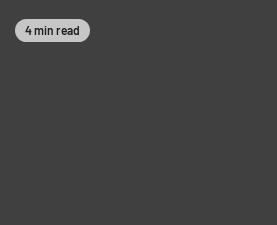Give a concise answer of one word or phrase to the question: 
What is the design approach emphasized in the layout?

User-friendly